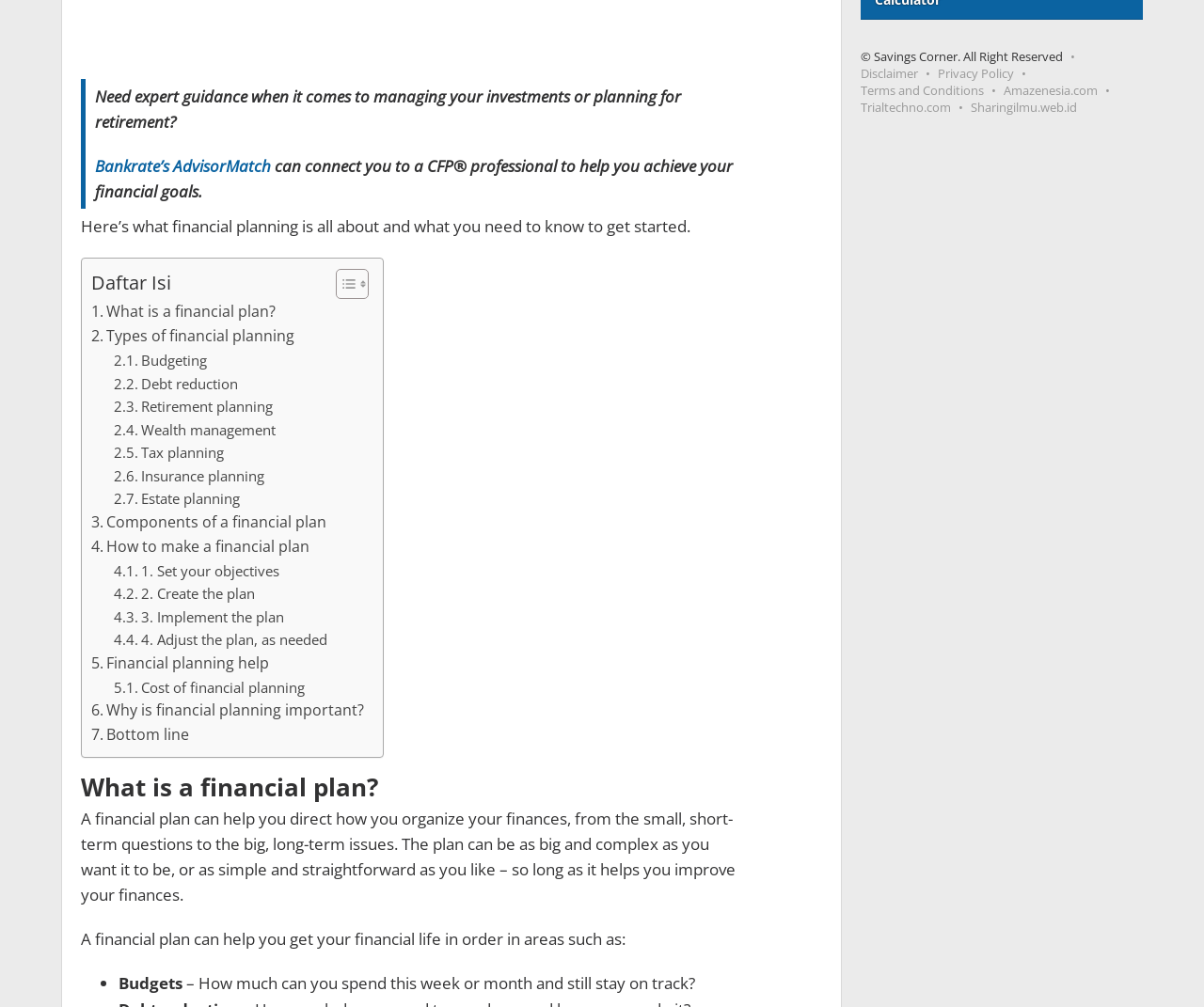What is the first step in making a financial plan?
Analyze the image and deliver a detailed answer to the question.

The webpage provides a step-by-step guide to making a financial plan, and the first step mentioned is to set your objectives, which is a crucial part of creating a personalized financial plan.